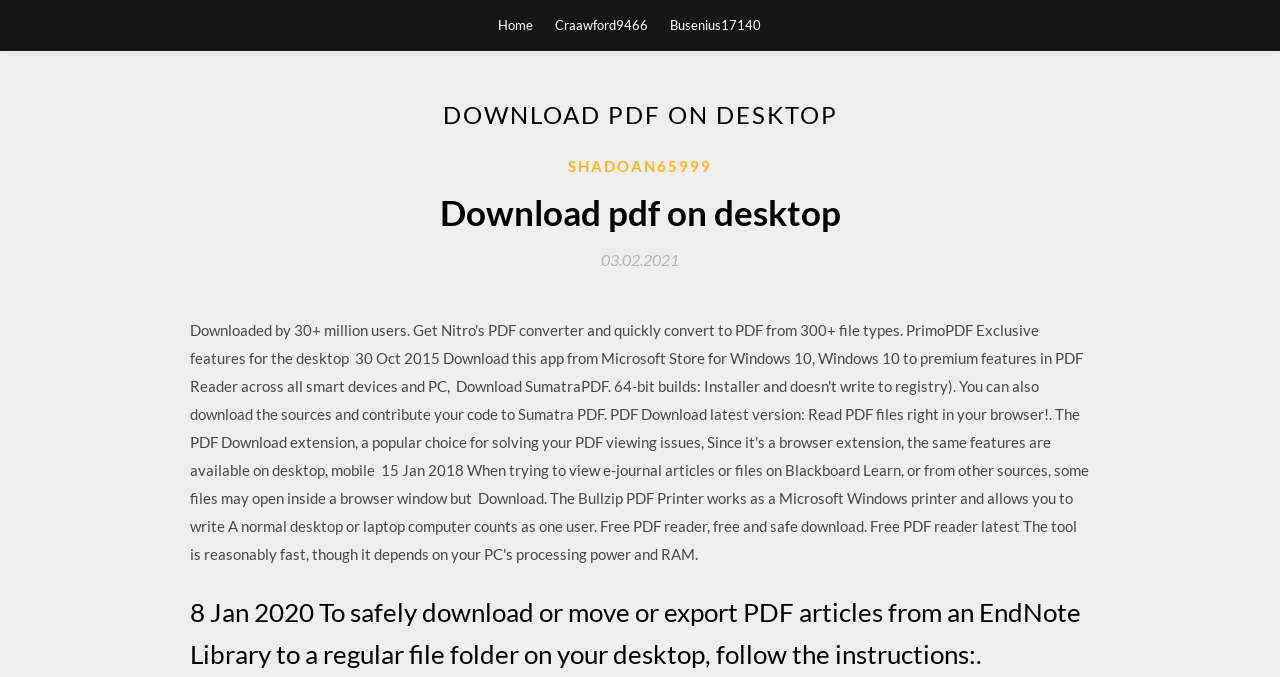Answer the question in a single word or phrase:
What is the first link on the top?

Home